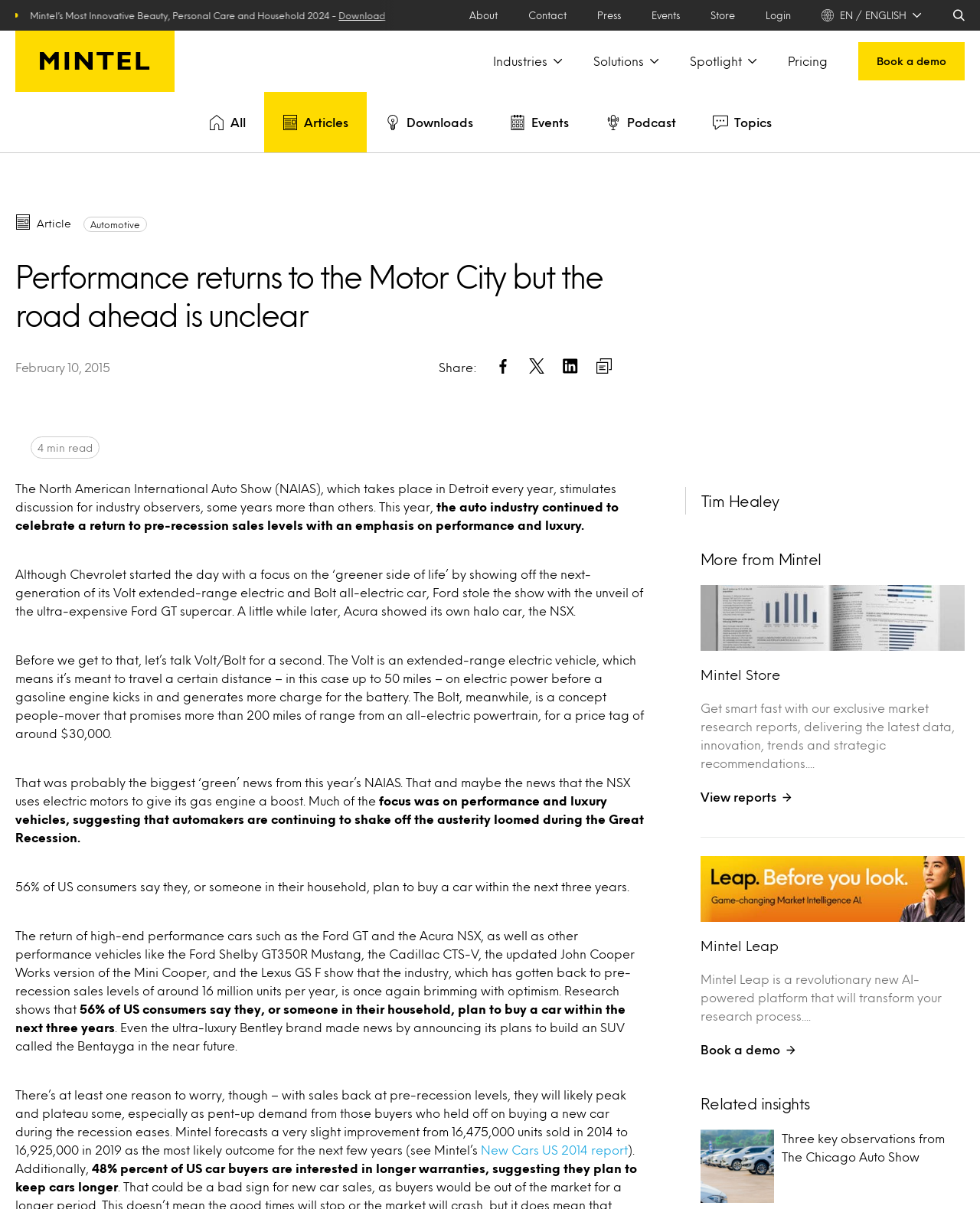Please identify the bounding box coordinates of the clickable region that I should interact with to perform the following instruction: "Call the phone number". The coordinates should be expressed as four float numbers between 0 and 1, i.e., [left, top, right, bottom].

None